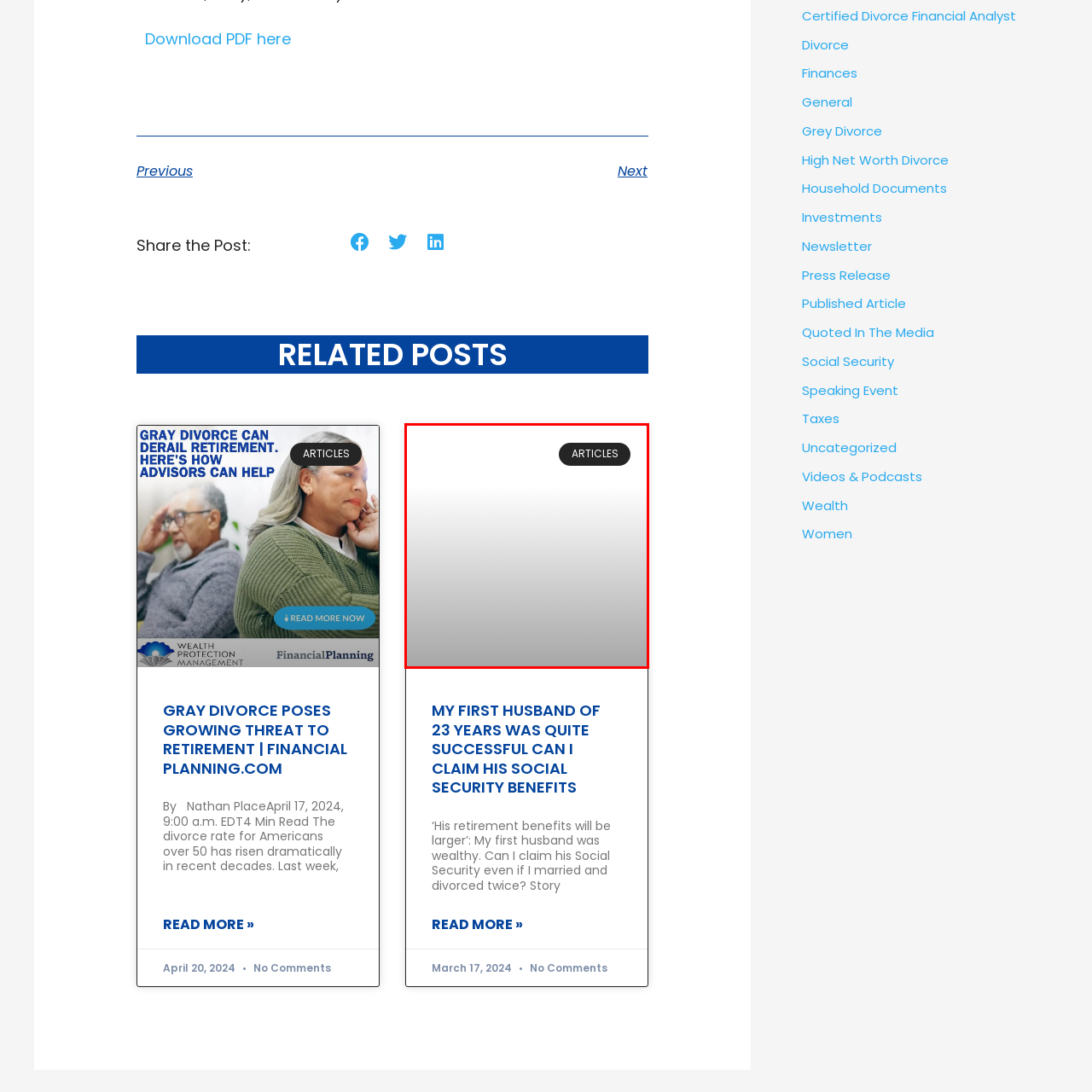Explain in detail what is happening in the red-marked area of the image.

The image features a section labeled 'ARTICLES,' presented in a button format that invites users to explore related content. Positioned prominently, it likely serves as a navigational aid within an article layout, guiding readers to additional topics or posts. This context emphasizes the importance of easy access to informative resources, particularly in the realm of financial planning and divorce-related information, which is the focus of the surrounding content.